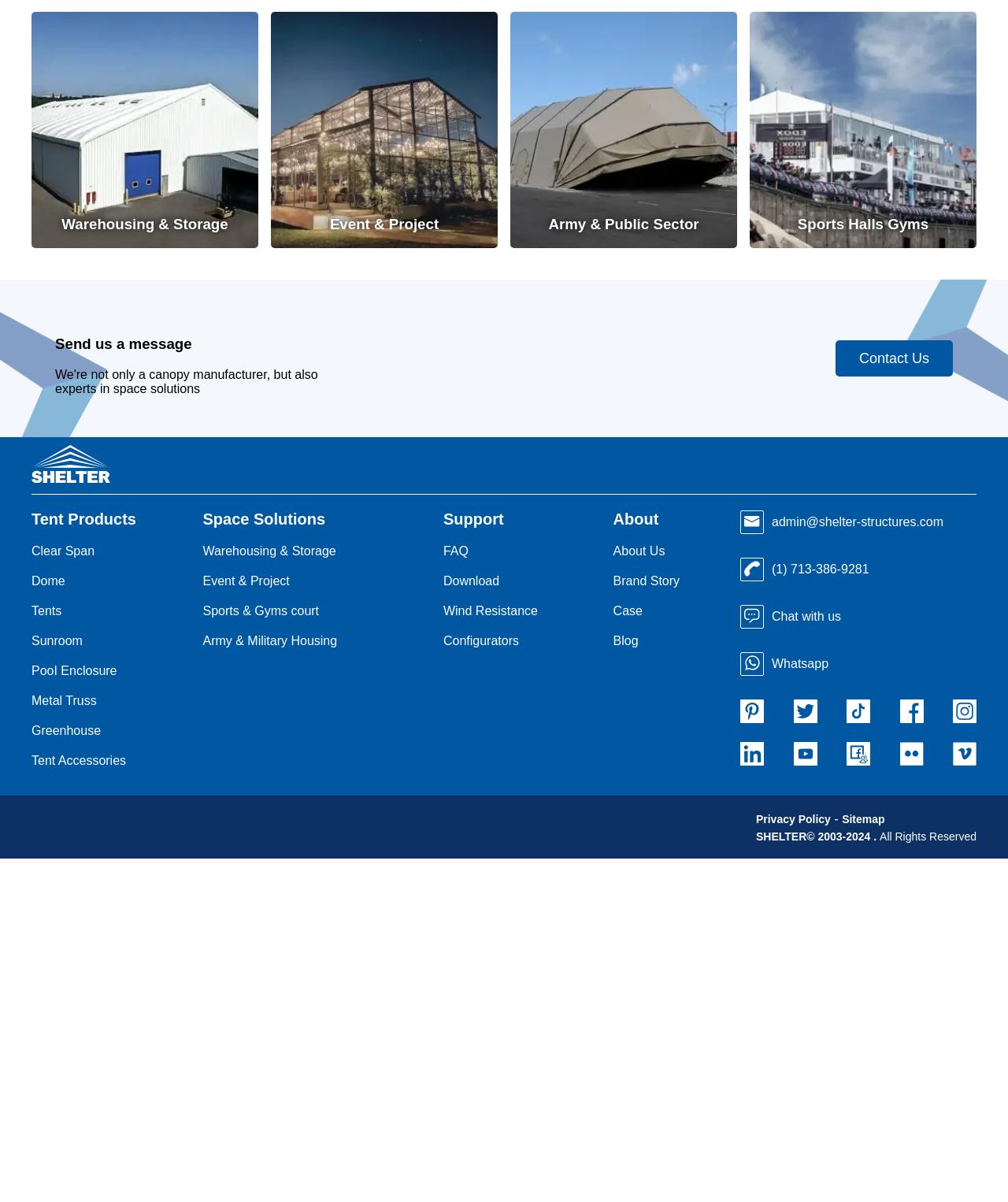Identify the bounding box coordinates of the region that should be clicked to execute the following instruction: "Chat with us".

[0.734, 0.504, 0.969, 0.523]